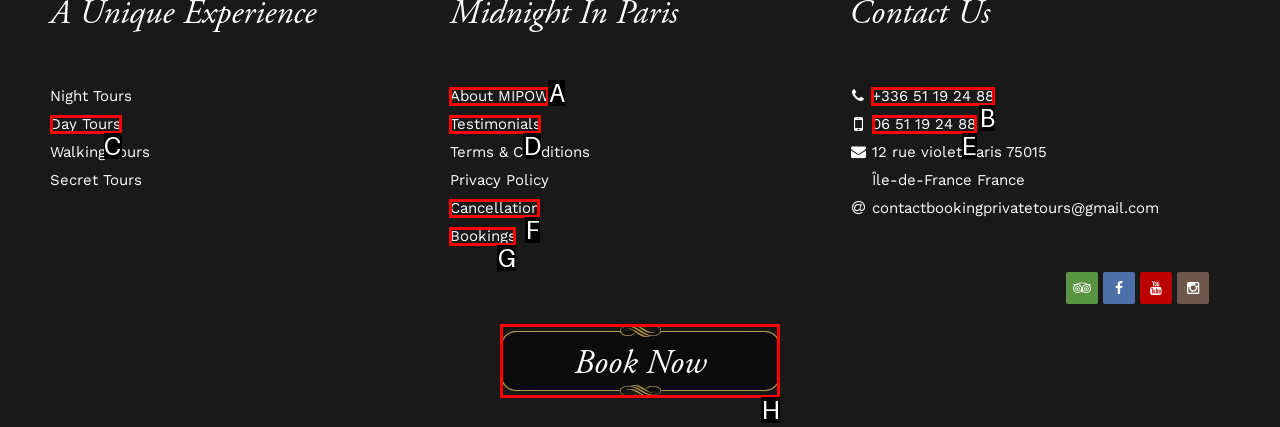Point out the UI element to be clicked for this instruction: Call +336 51 19 24 88. Provide the answer as the letter of the chosen element.

B